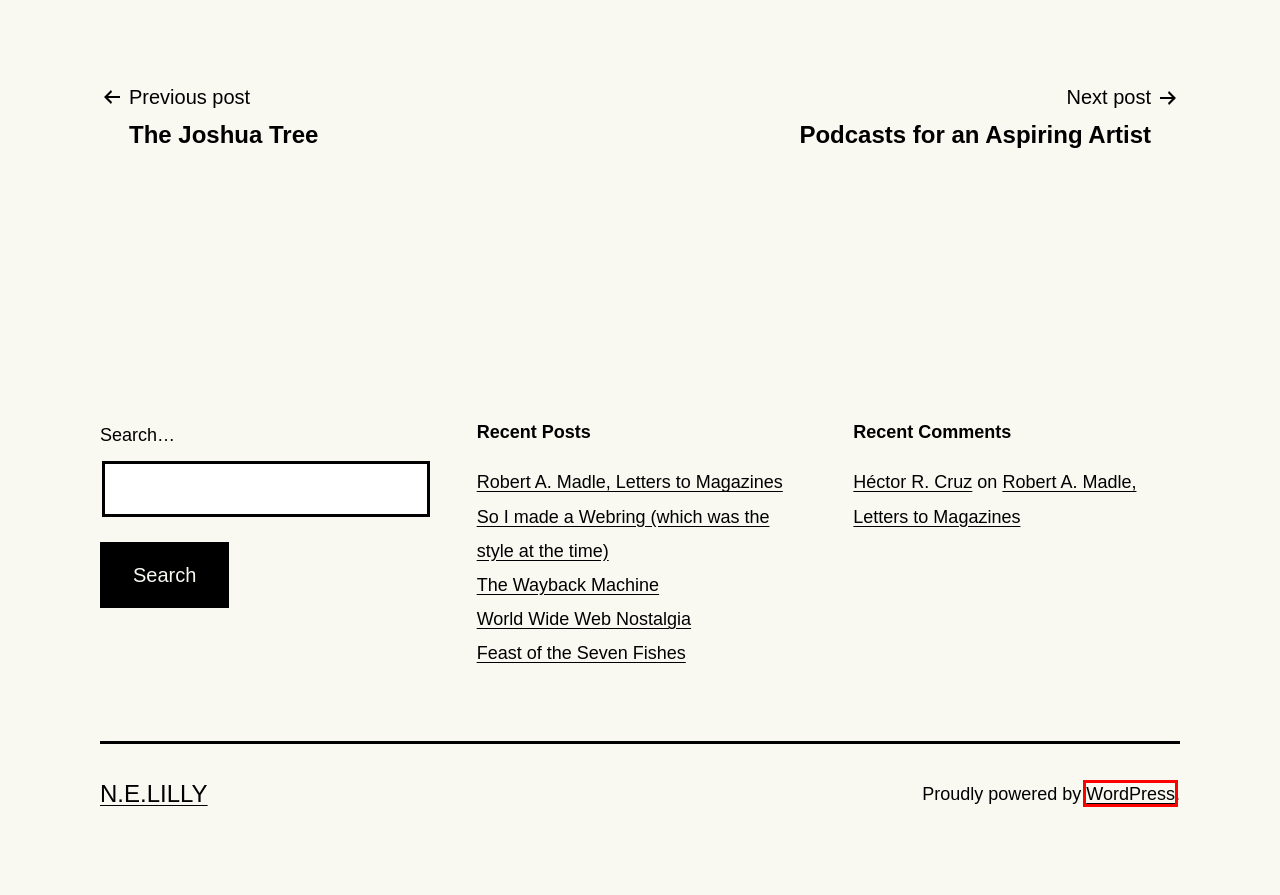Observe the webpage screenshot and focus on the red bounding box surrounding a UI element. Choose the most appropriate webpage description that corresponds to the new webpage after clicking the element in the bounding box. Here are the candidates:
A. Podcasts for an Aspiring Artist – N.E.Lilly
B. So I made a Webring (which was the style at the time) – N.E.Lilly
C. World Wide Web Nostalgia – N.E.Lilly
D. Feast of the Seven Fishes – N.E.Lilly
E. Robert A. Madle, Letters to Magazines – N.E.Lilly
F. The Joshua Tree – N.E.Lilly
G. Blog Tool, Publishing Platform, and CMS – WordPress.org
H. The Wayback Machine – N.E.Lilly

G